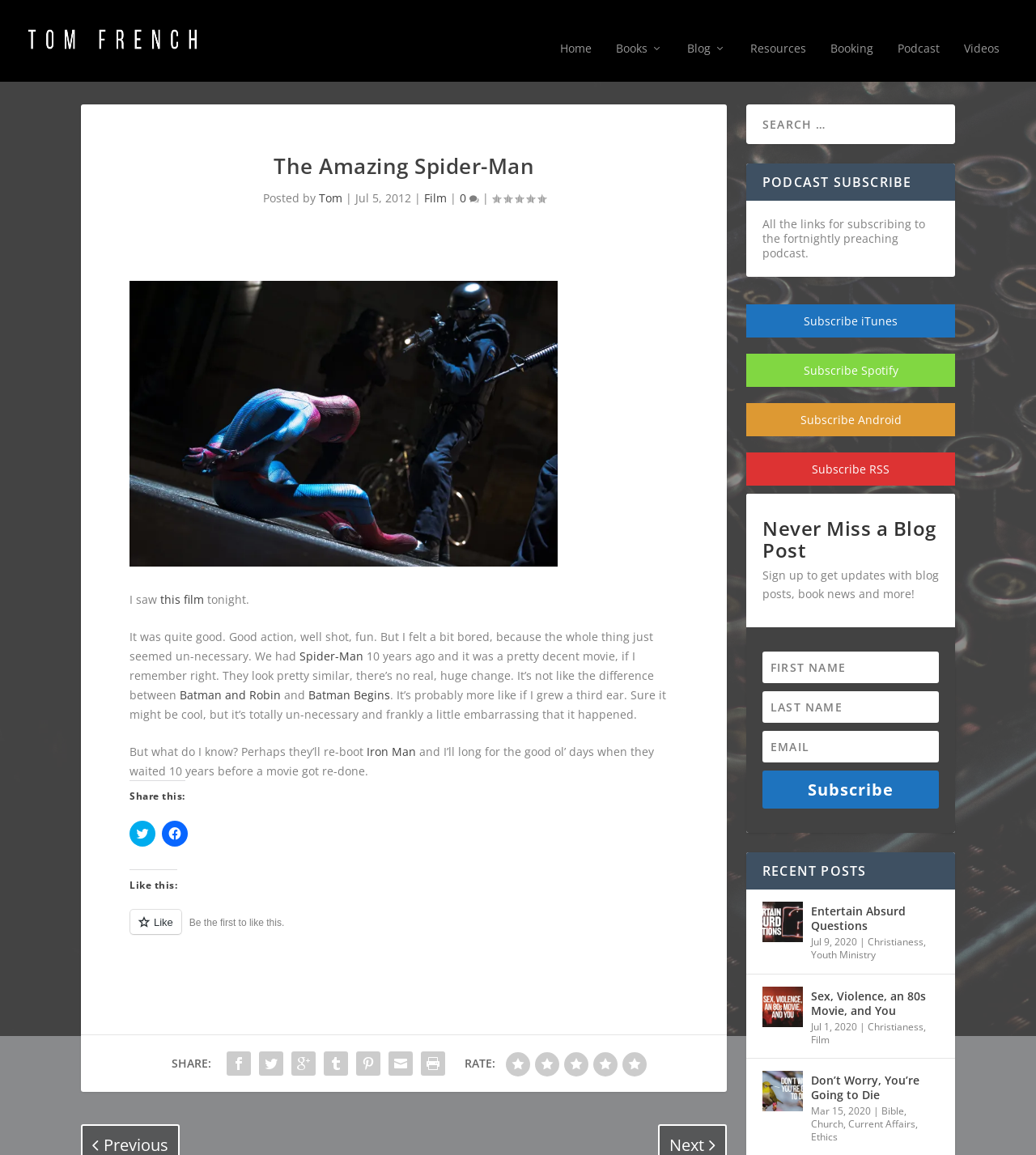Please identify the bounding box coordinates of the element that needs to be clicked to perform the following instruction: "Subscribe to the podcast on iTunes".

[0.72, 0.279, 0.922, 0.307]